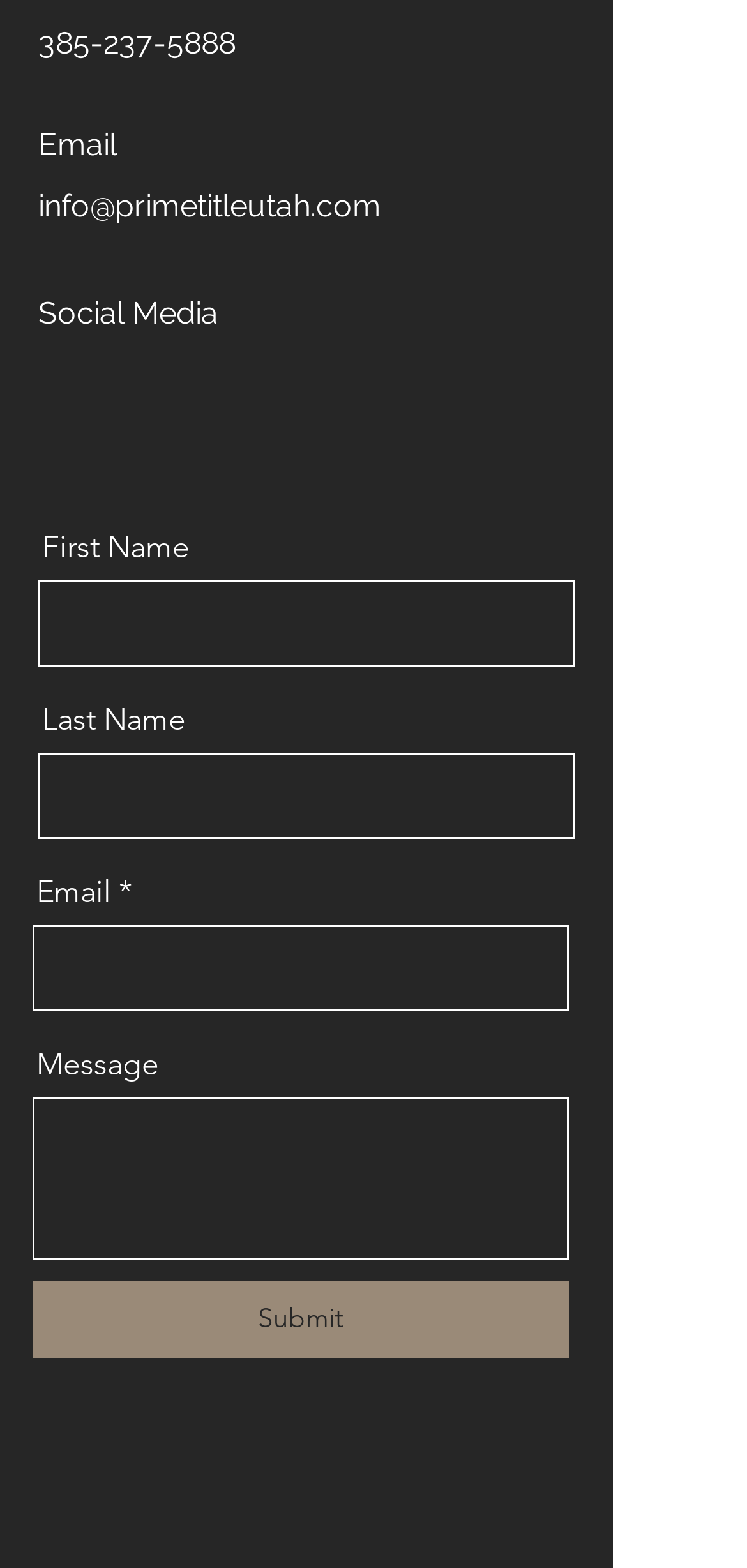Please specify the bounding box coordinates in the format (top-left x, top-left y, bottom-right x, bottom-right y), with values ranging from 0 to 1. Identify the bounding box for the UI component described as follows: aria-label="Instagram"

[0.123, 0.227, 0.182, 0.255]